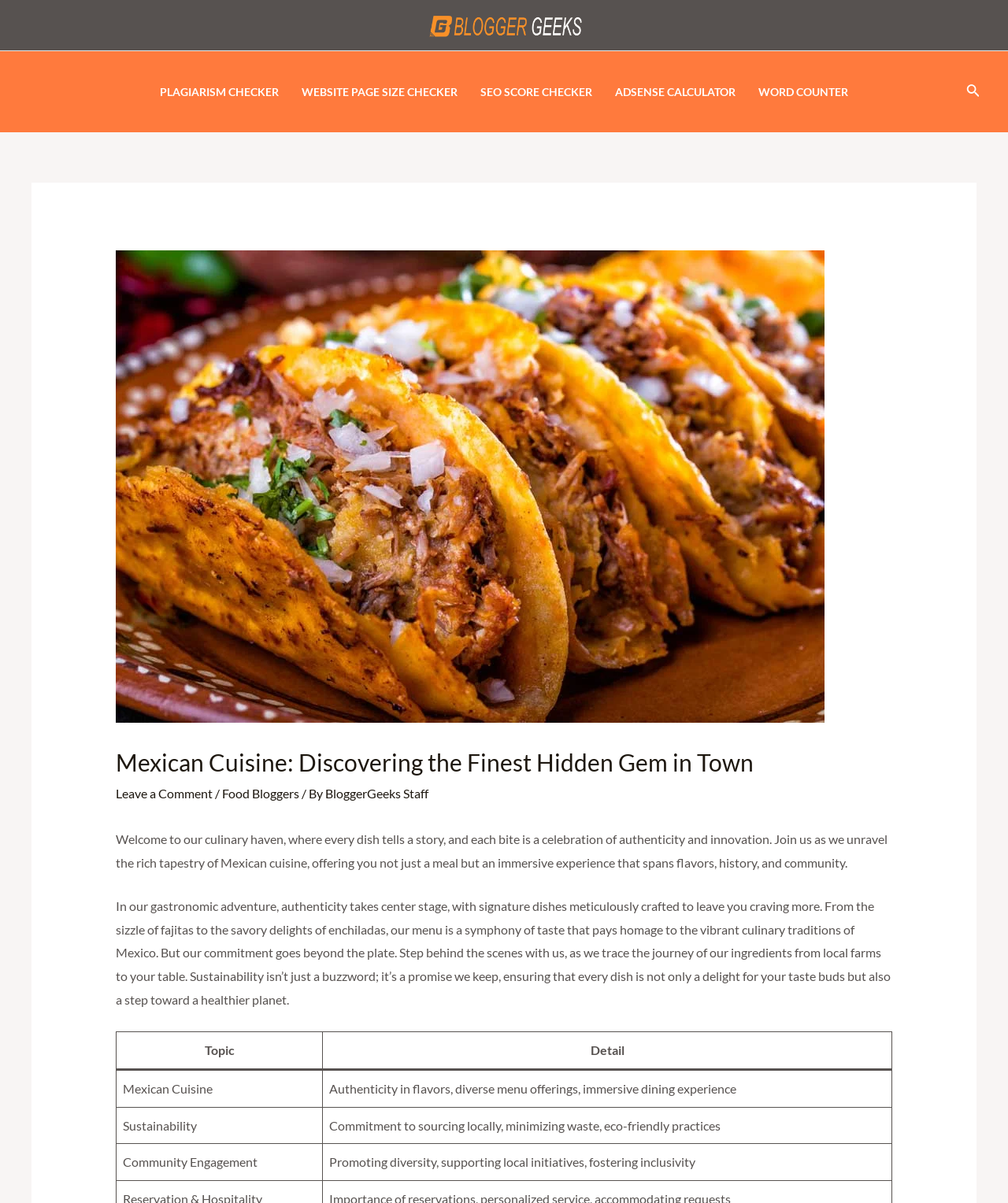Identify the bounding box coordinates of the region that should be clicked to execute the following instruction: "Search using the search icon".

[0.958, 0.068, 0.973, 0.085]